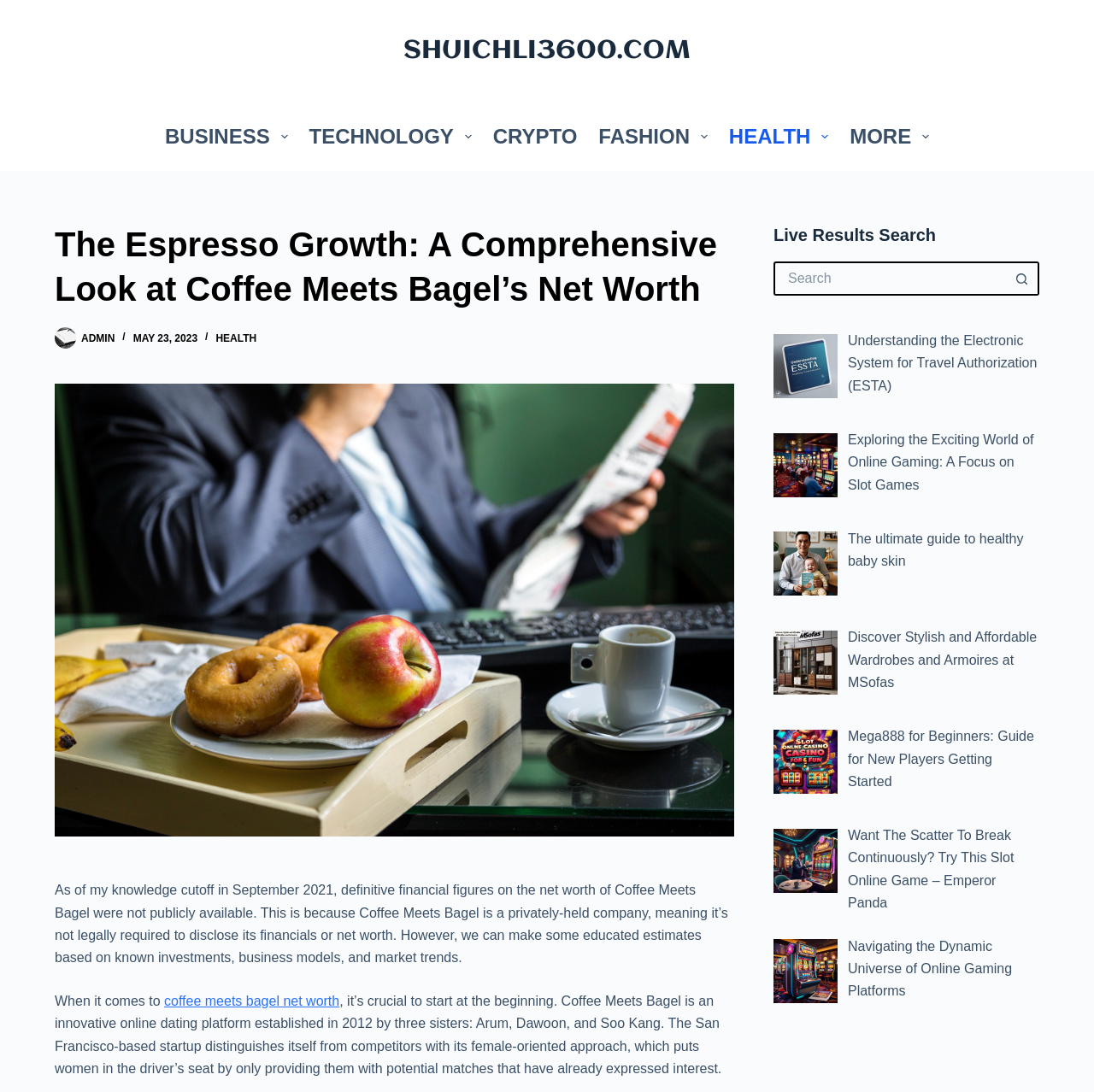How many sisters founded Coffee Meets Bagel?
Based on the content of the image, thoroughly explain and answer the question.

According to the article, Coffee Meets Bagel was established in 2012 by three sisters: Arum, Dawoon, and Soo Kang.